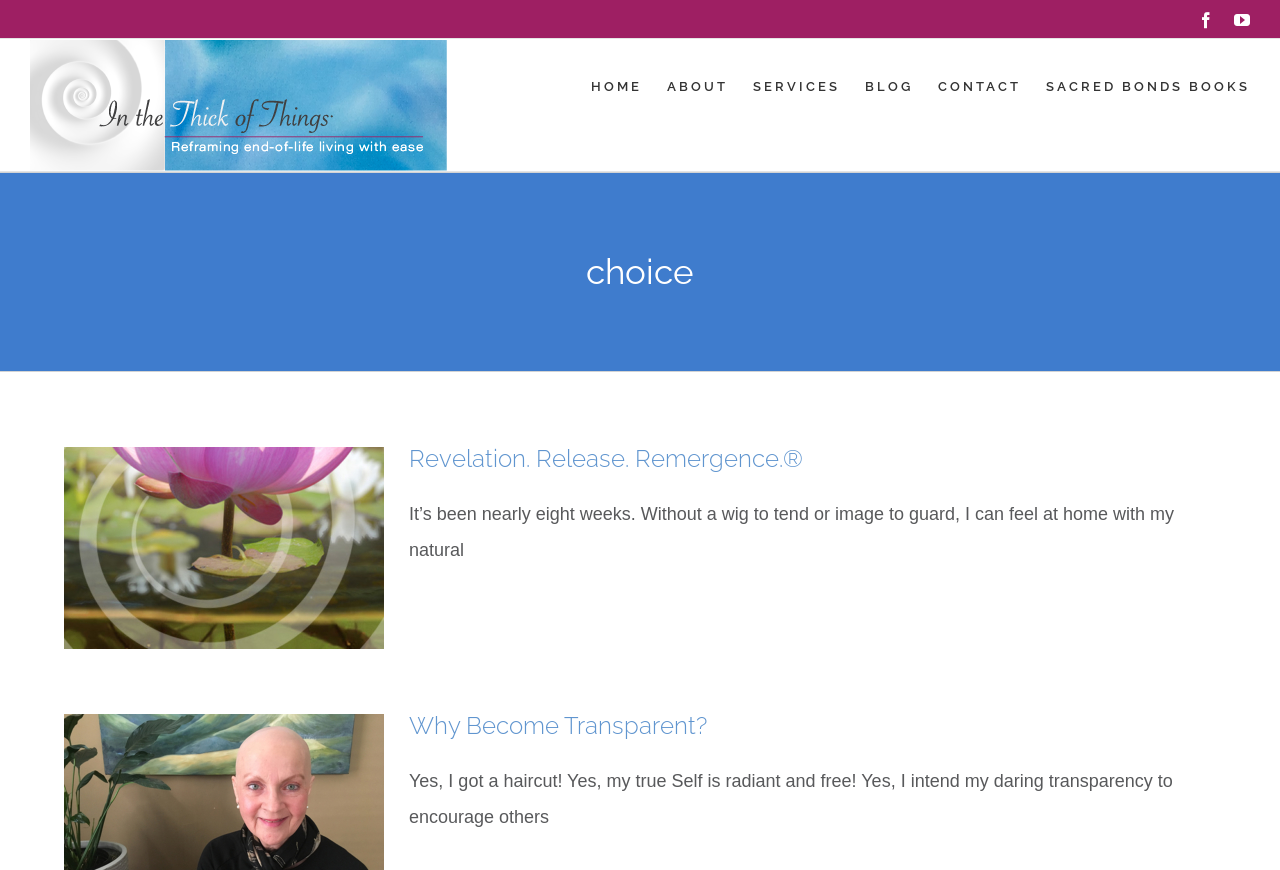What is the title of the article?
Refer to the image and provide a concise answer in one word or phrase.

choice